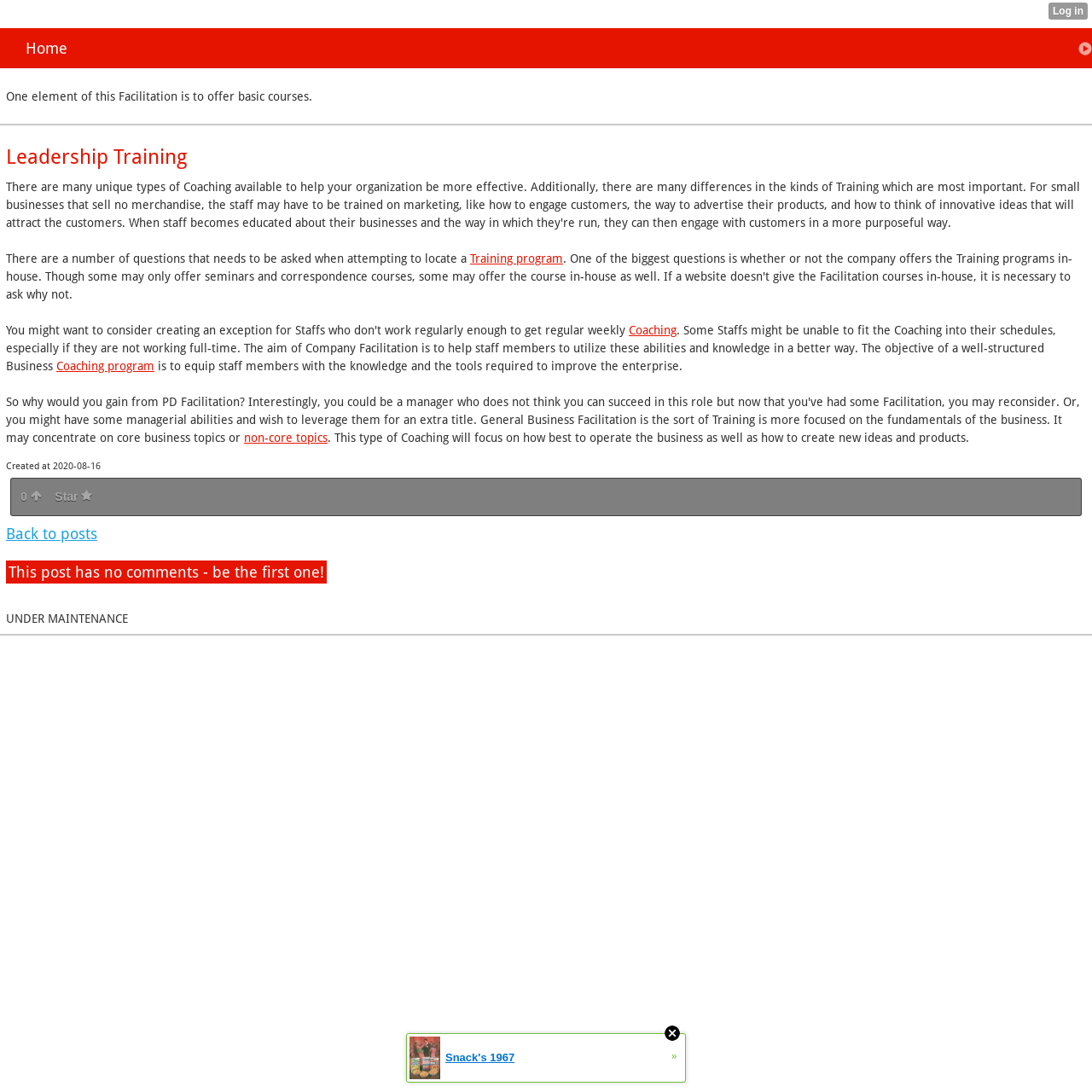Determine the bounding box coordinates for the area that should be clicked to carry out the following instruction: "Log in to your account".

None